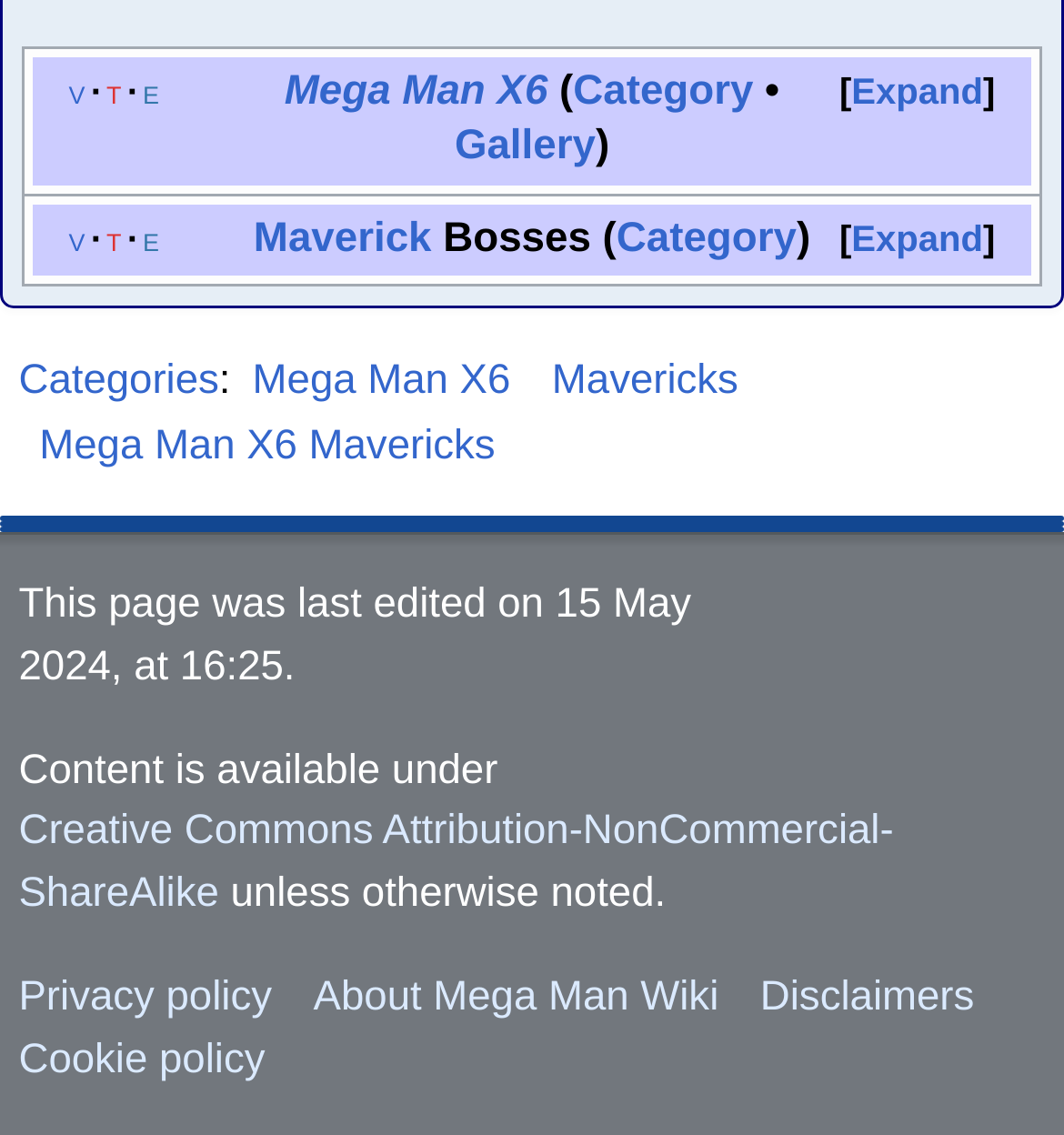How many navigation sections are there?
Use the image to answer the question with a single word or phrase.

2